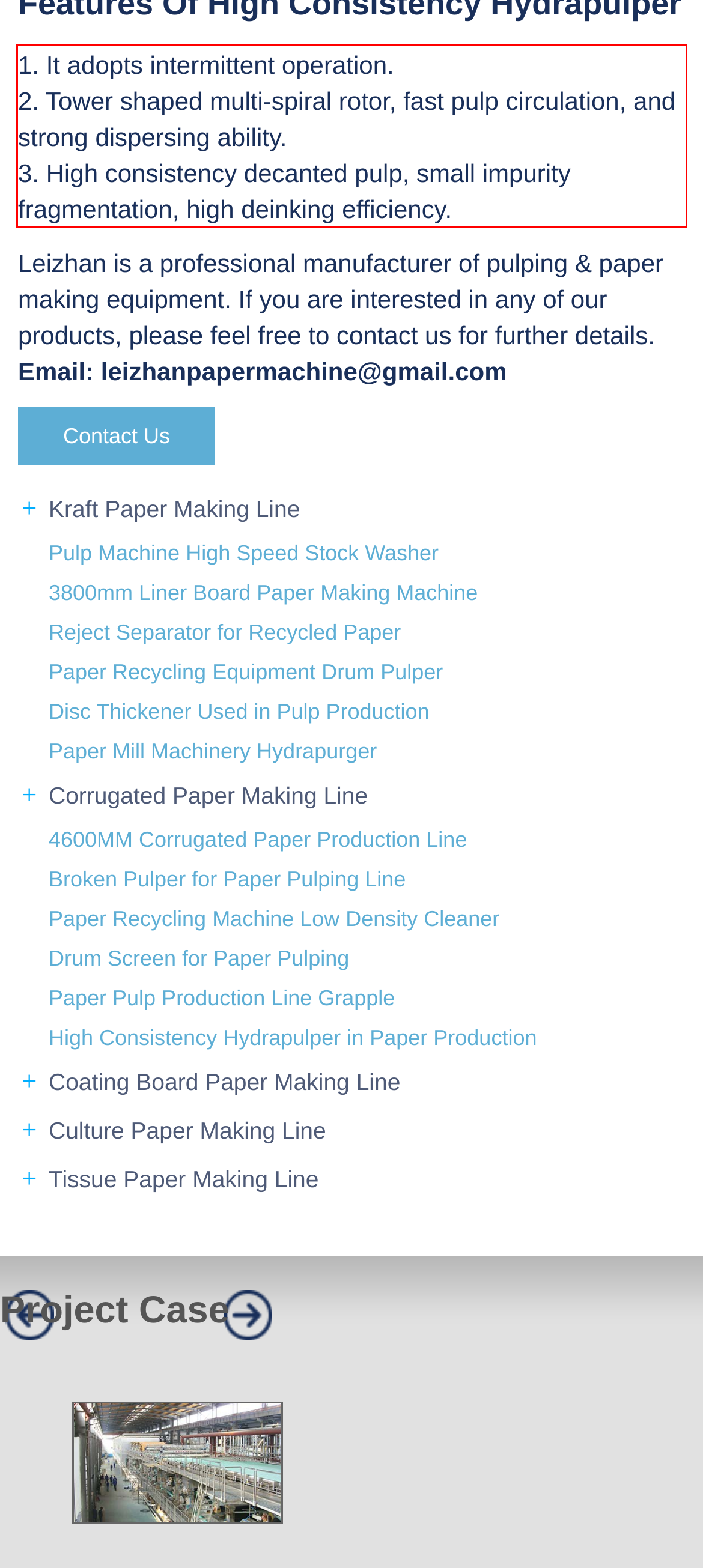In the given screenshot, locate the red bounding box and extract the text content from within it.

1. It adopts intermittent operation. 2. Tower shaped multi-spiral rotor, fast pulp circulation, and strong dispersing ability. 3. High consistency decanted pulp, small impurity fragmentation, high deinking efficiency.